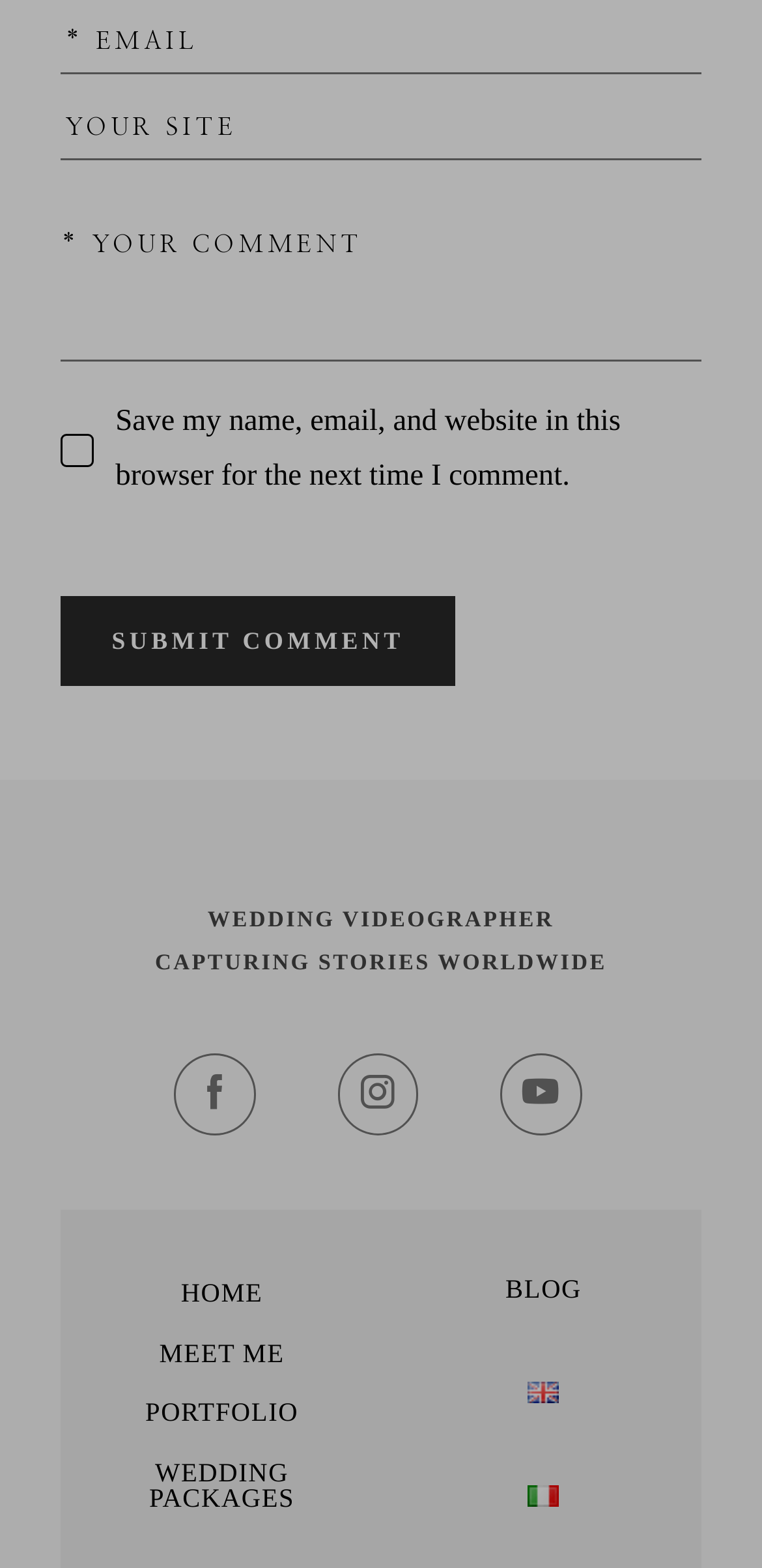Carefully examine the image and provide an in-depth answer to the question: What is the purpose of the checkbox?

The checkbox is labeled 'Save my name, email, and website in this browser for the next time I comment.' which indicates its purpose is to save the user's comment information for future use.